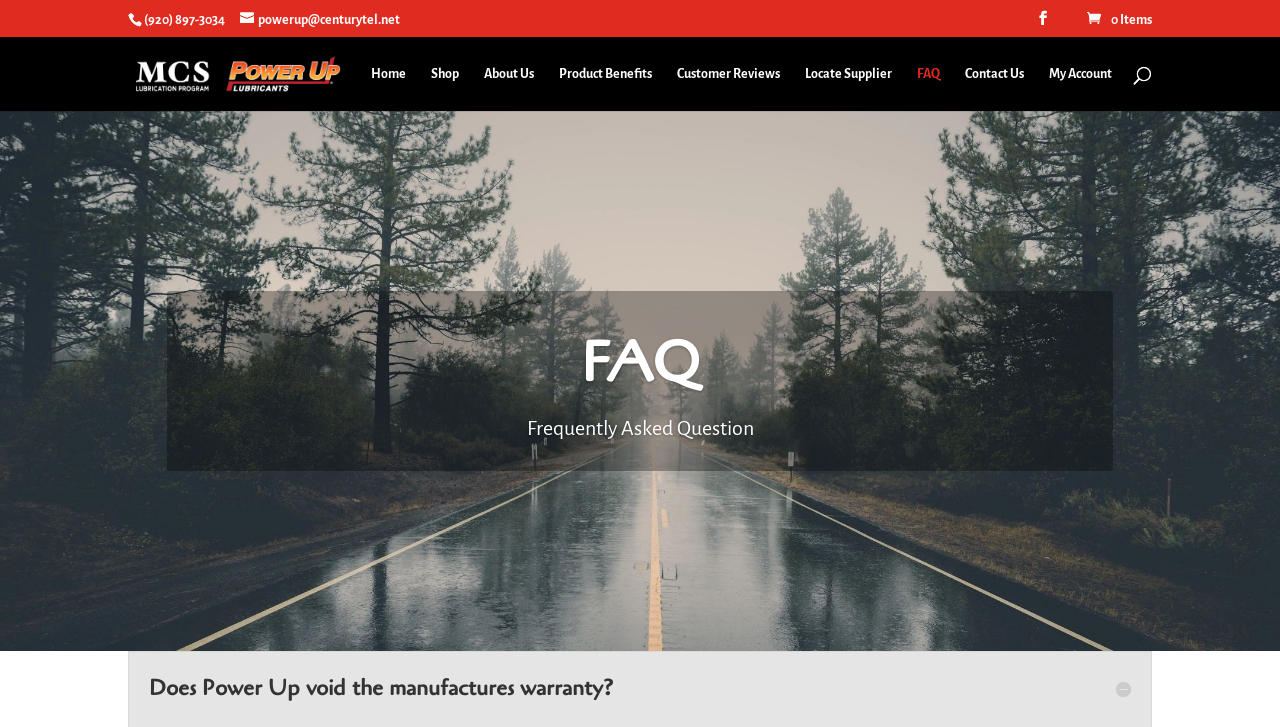Look at the image and give a detailed response to the following question: What is the phone number on the webpage?

I found the phone number by looking at the static text element with the bounding box coordinates [0.113, 0.017, 0.176, 0.036], which contains the phone number (920) 897-3034.